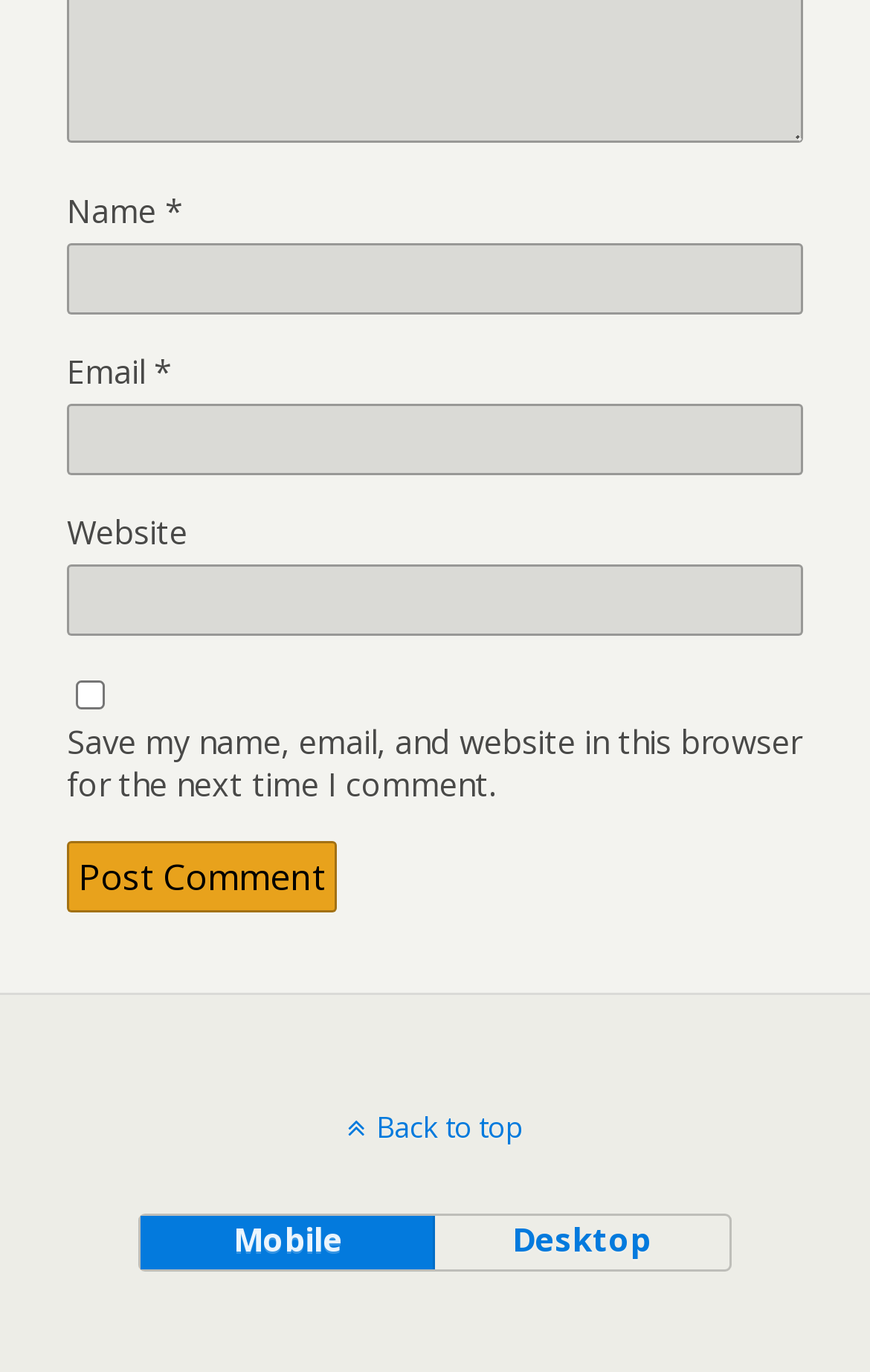Kindly provide the bounding box coordinates of the section you need to click on to fulfill the given instruction: "open primary menu".

None